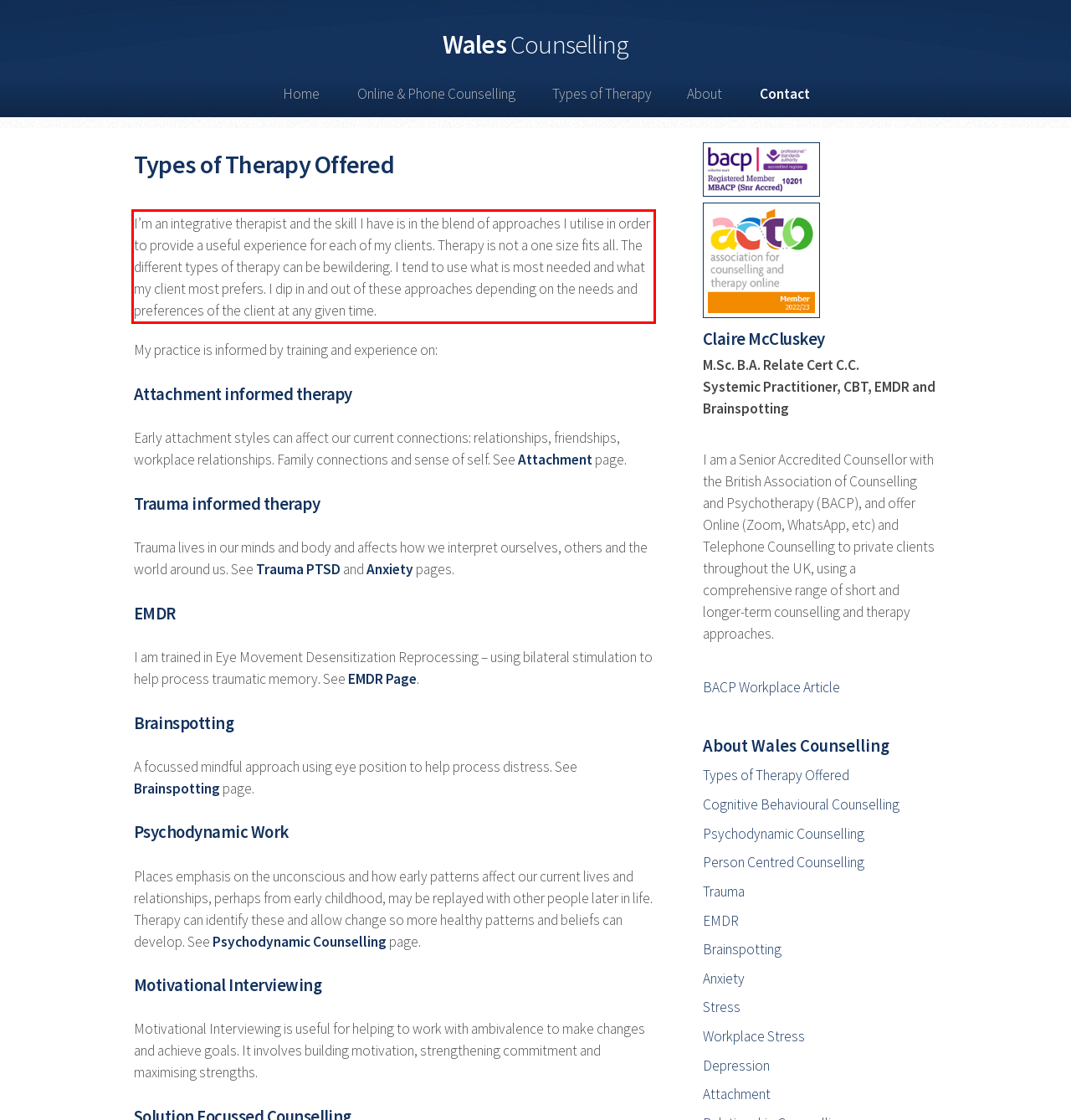Review the screenshot of the webpage and recognize the text inside the red rectangle bounding box. Provide the extracted text content.

I’m an integrative therapist and the skill I have is in the blend of approaches I utilise in order to provide a useful experience for each of my clients. Therapy is not a one size fits all. The different types of therapy can be bewildering. I tend to use what is most needed and what my client most prefers. I dip in and out of these approaches depending on the needs and preferences of the client at any given time.